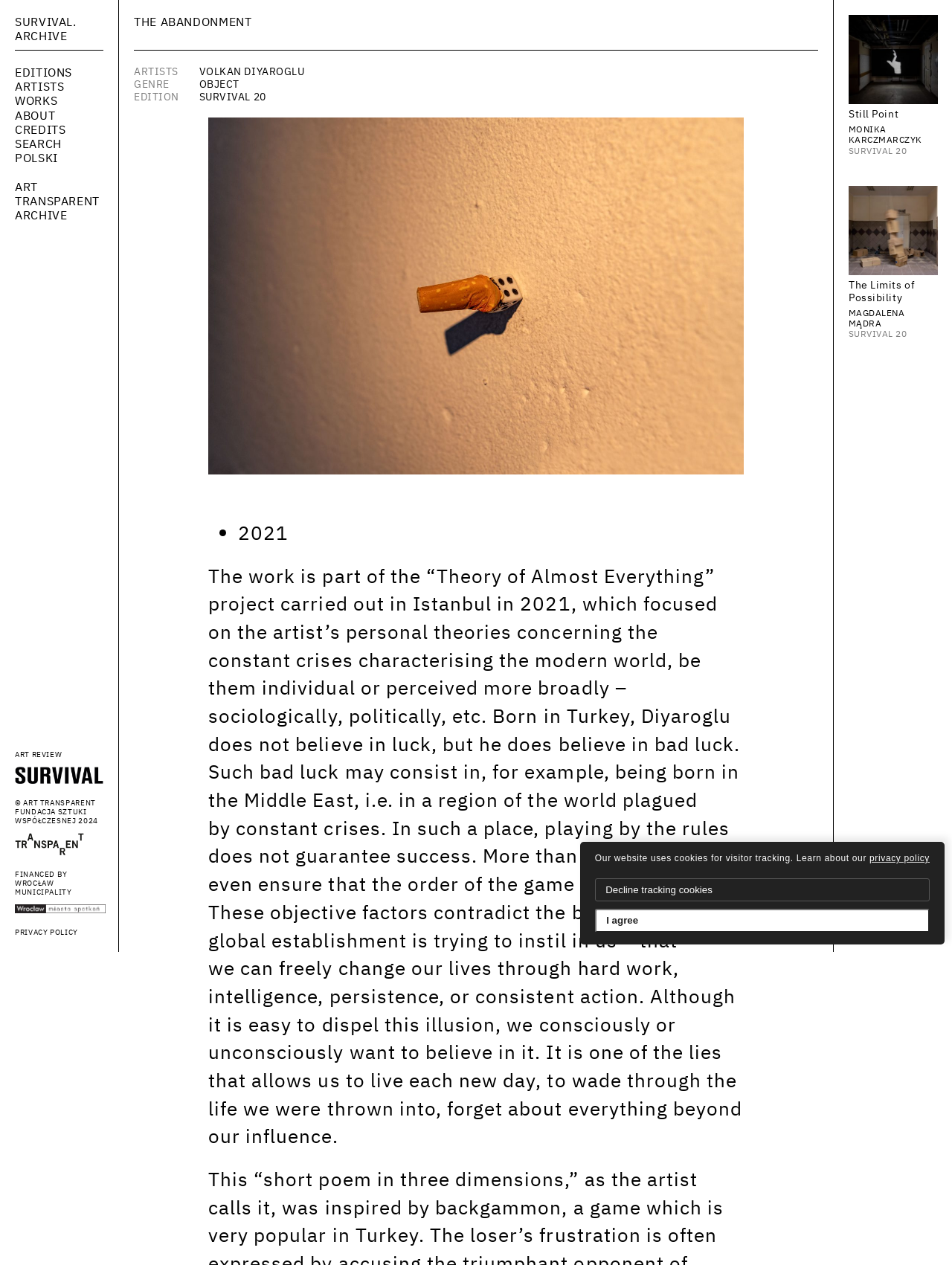Determine the bounding box coordinates for the area that needs to be clicked to fulfill this task: "Click on the SURVIVAL. ARCHIVE link". The coordinates must be given as four float numbers between 0 and 1, i.e., [left, top, right, bottom].

[0.016, 0.012, 0.109, 0.034]